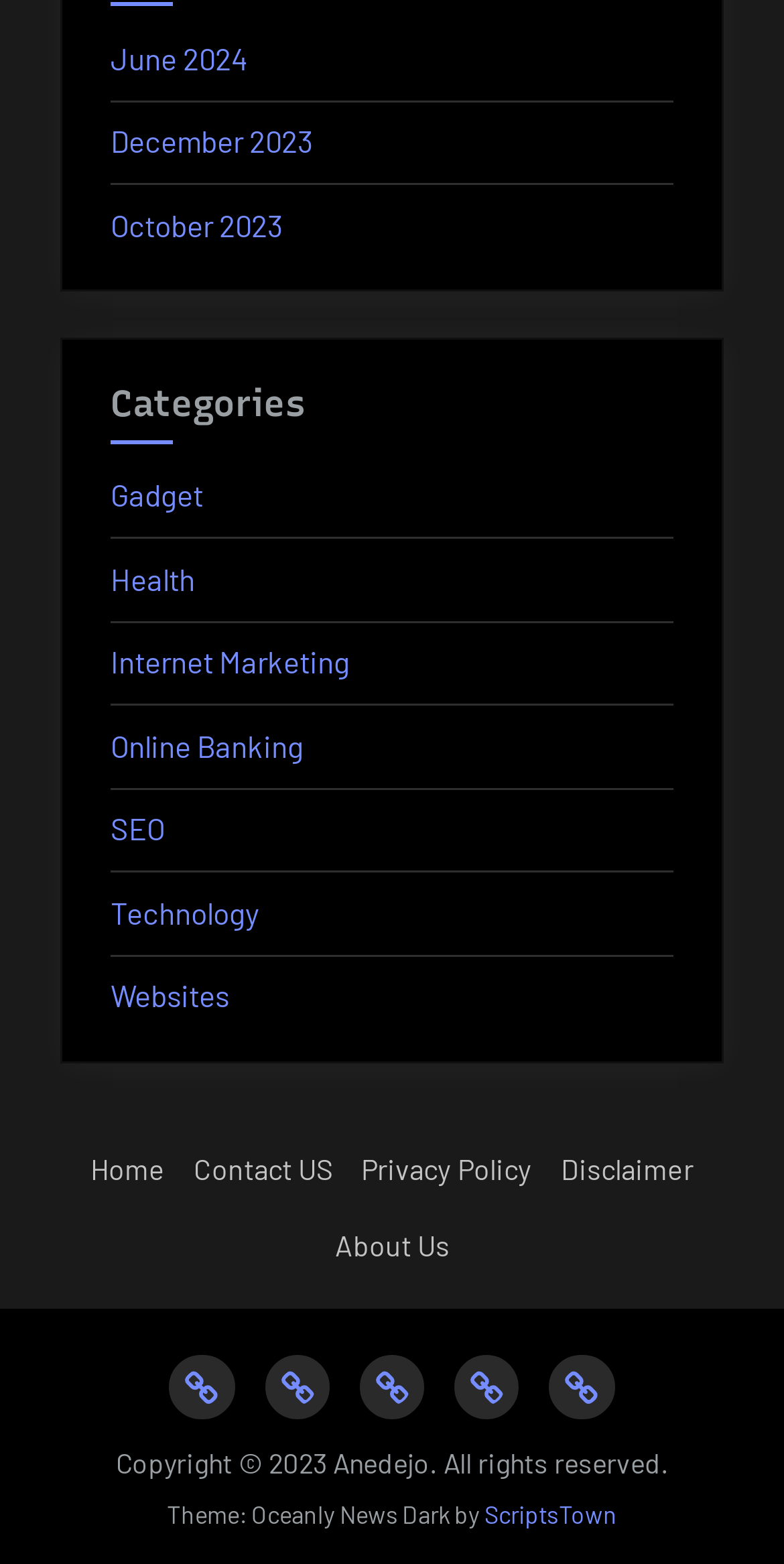Identify the bounding box coordinates of the region I need to click to complete this instruction: "Check Copyright information".

[0.147, 0.925, 0.853, 0.947]